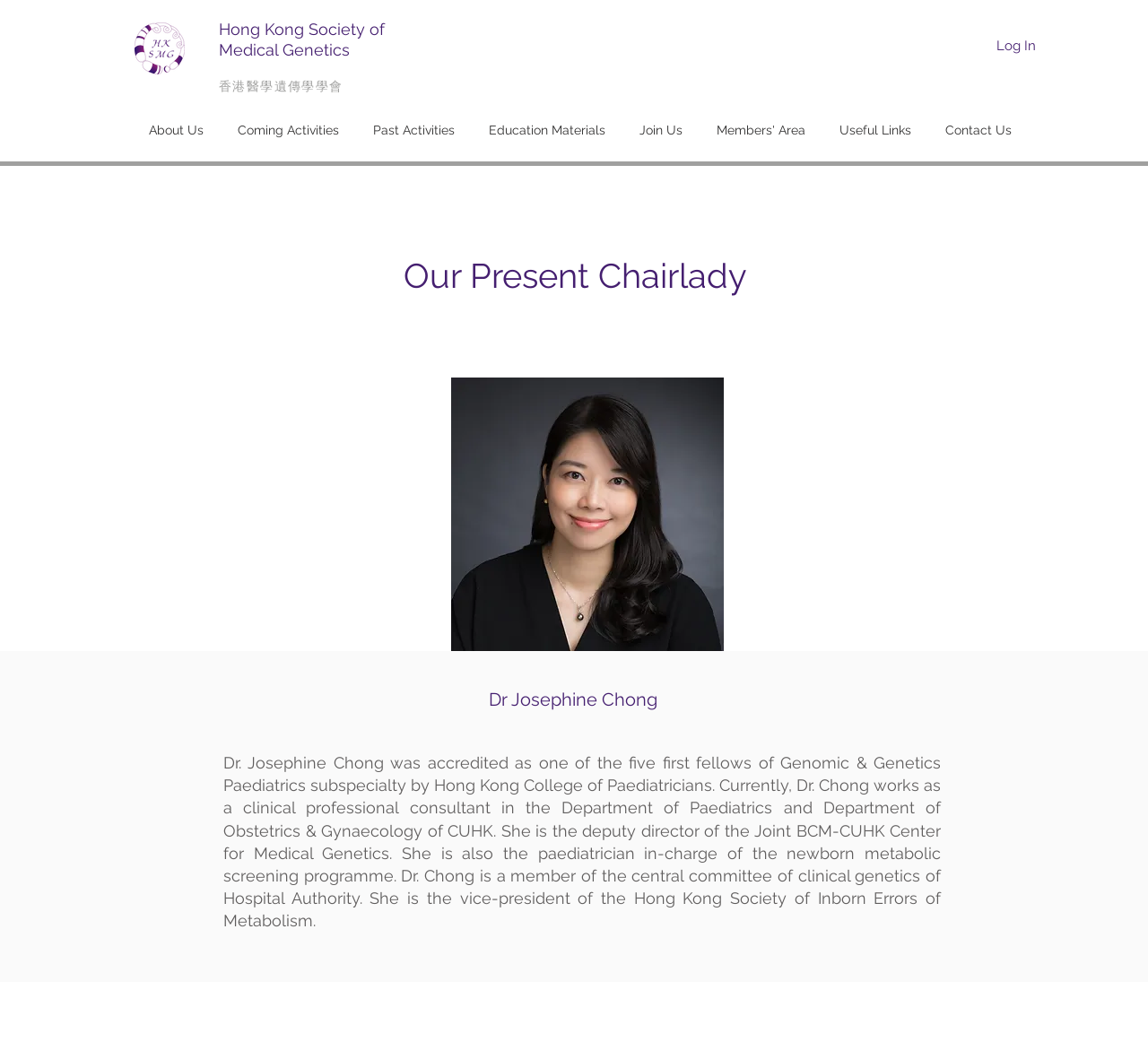Find the coordinates for the bounding box of the element with this description: "香港醫學遺傳學學會".

[0.191, 0.076, 0.299, 0.09]